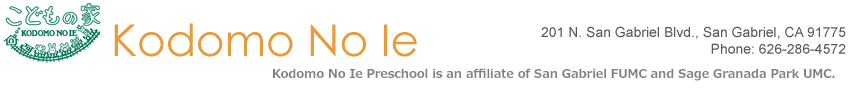Please give a one-word or short phrase response to the following question: 
How many affiliations are mentioned for Kodomo No Ie?

2